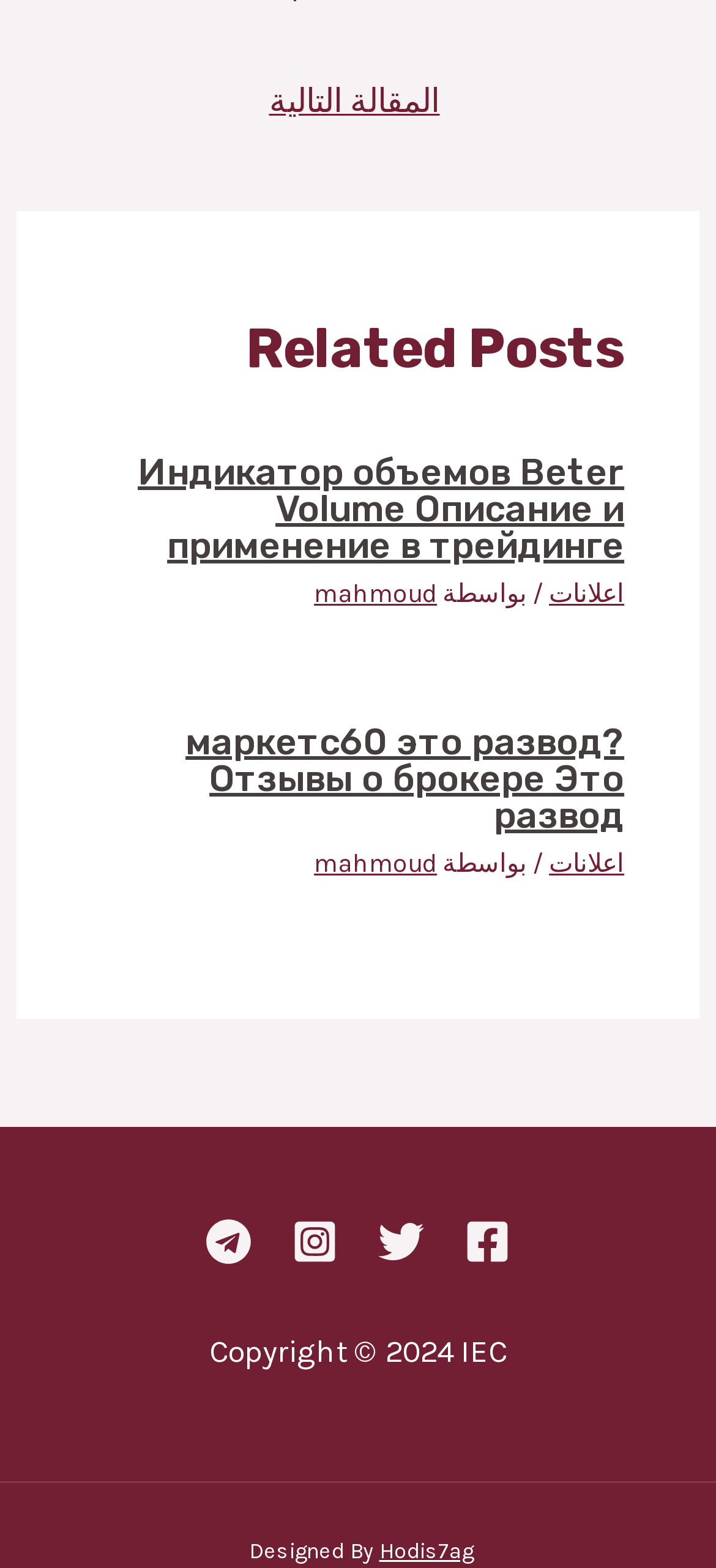Provide the bounding box coordinates for the specified HTML element described in this description: "المقالة التالية ←". The coordinates should be four float numbers ranging from 0 to 1, in the format [left, top, right, bottom].

[0.018, 0.042, 0.971, 0.092]